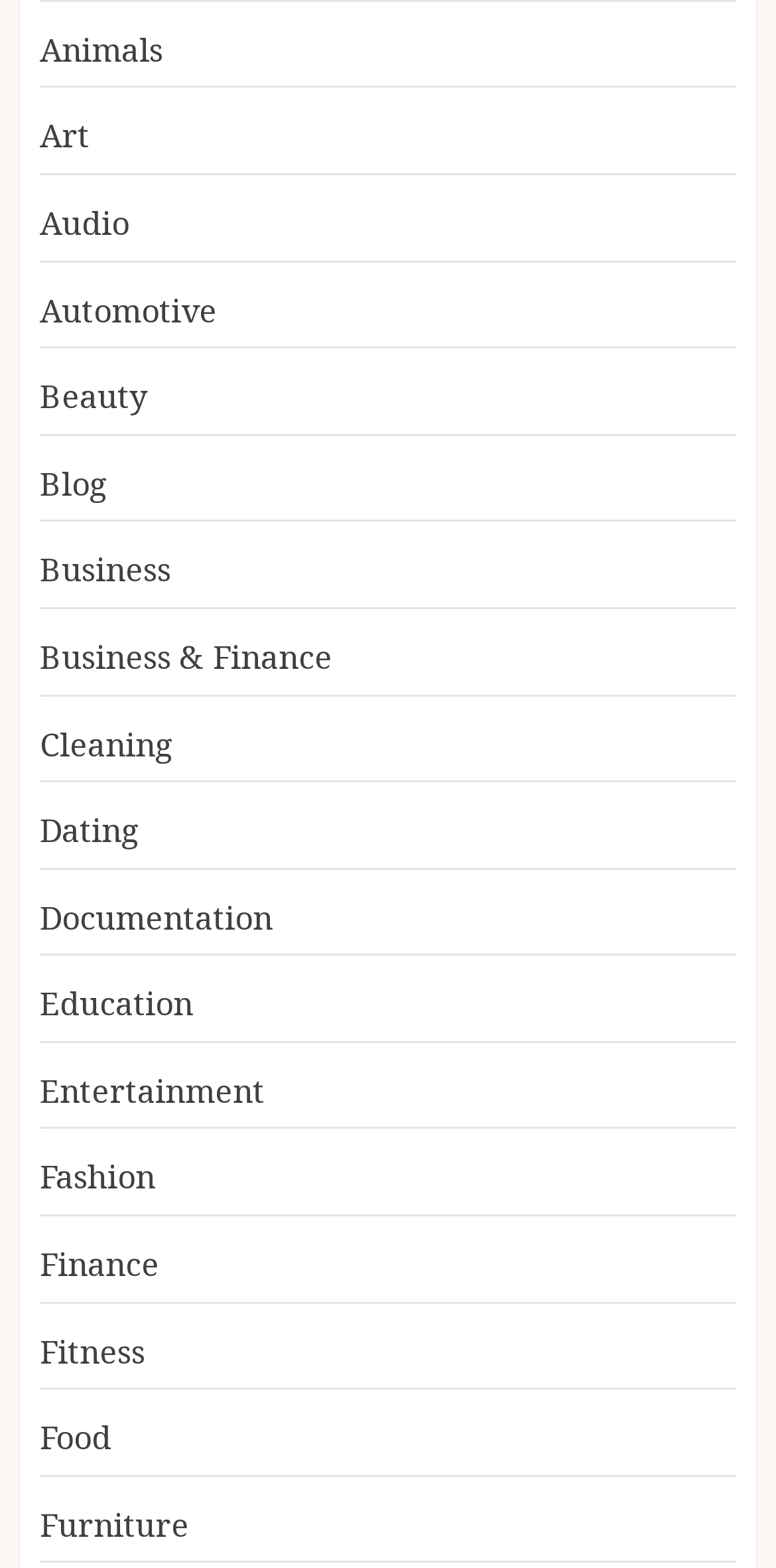Determine the coordinates of the bounding box for the clickable area needed to execute this instruction: "Explore Art".

[0.051, 0.073, 0.115, 0.102]